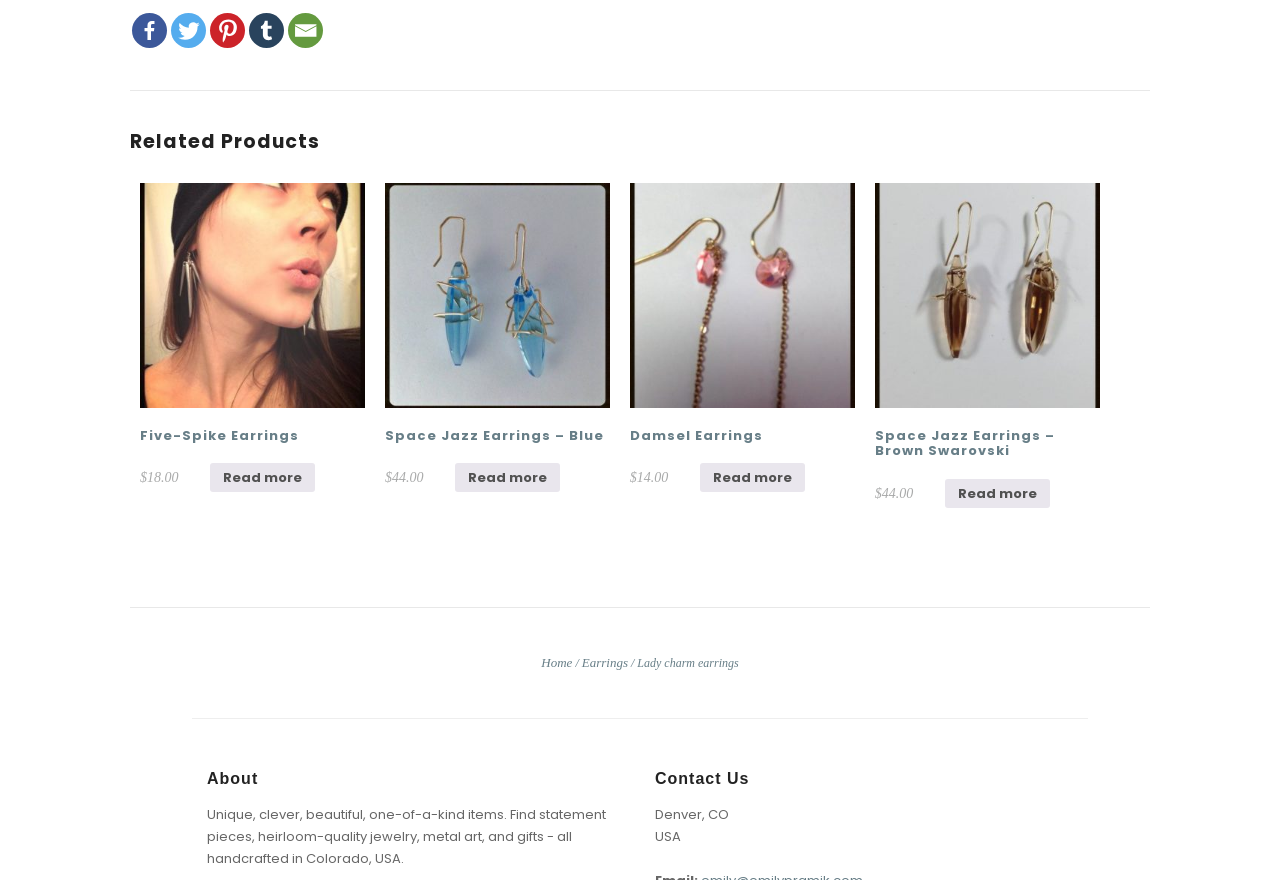Please find the bounding box coordinates of the element that needs to be clicked to perform the following instruction: "Click on Facebook link". The bounding box coordinates should be four float numbers between 0 and 1, represented as [left, top, right, bottom].

[0.103, 0.014, 0.13, 0.054]